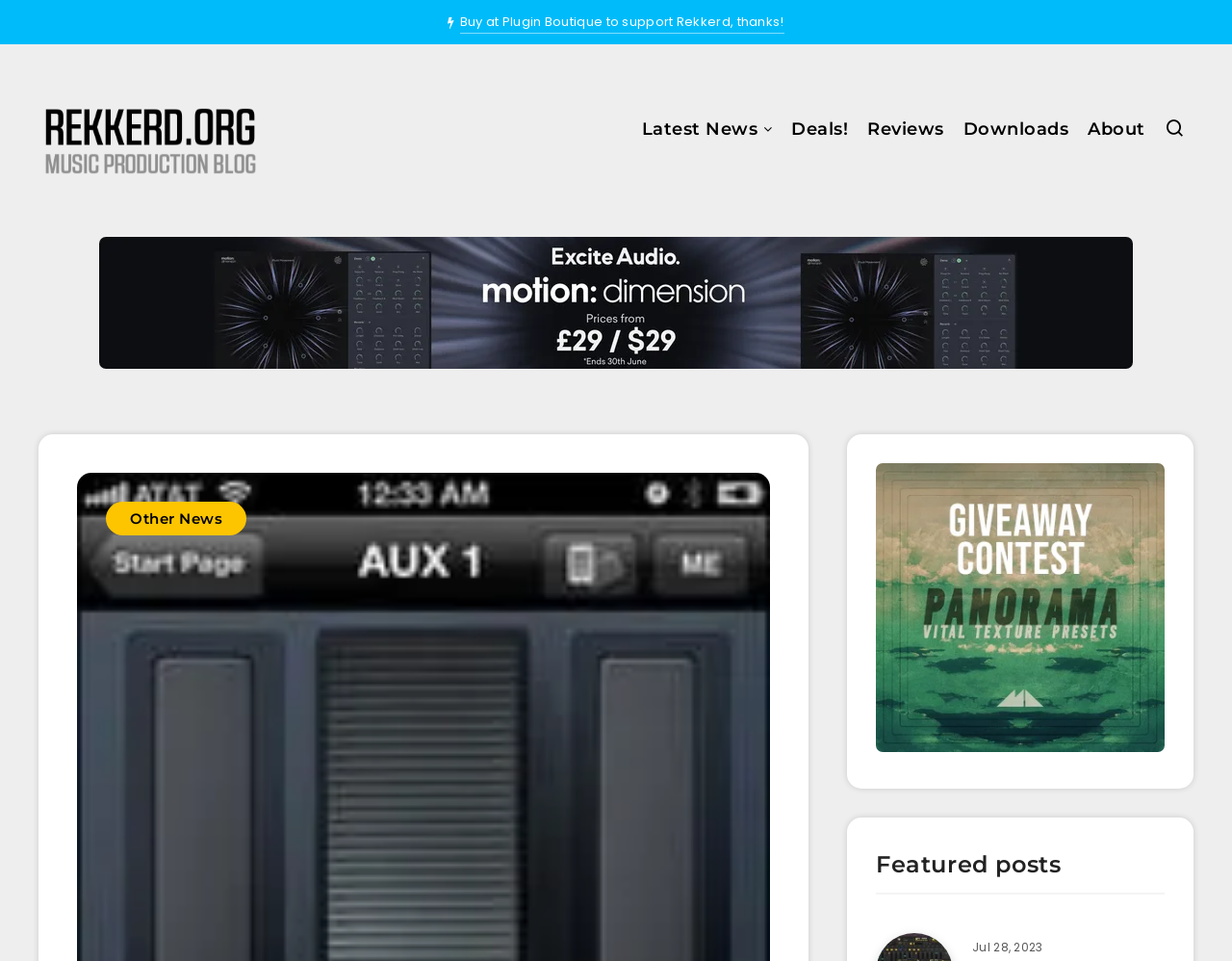Provide a brief response in the form of a single word or phrase:
How many main navigation links are there?

5